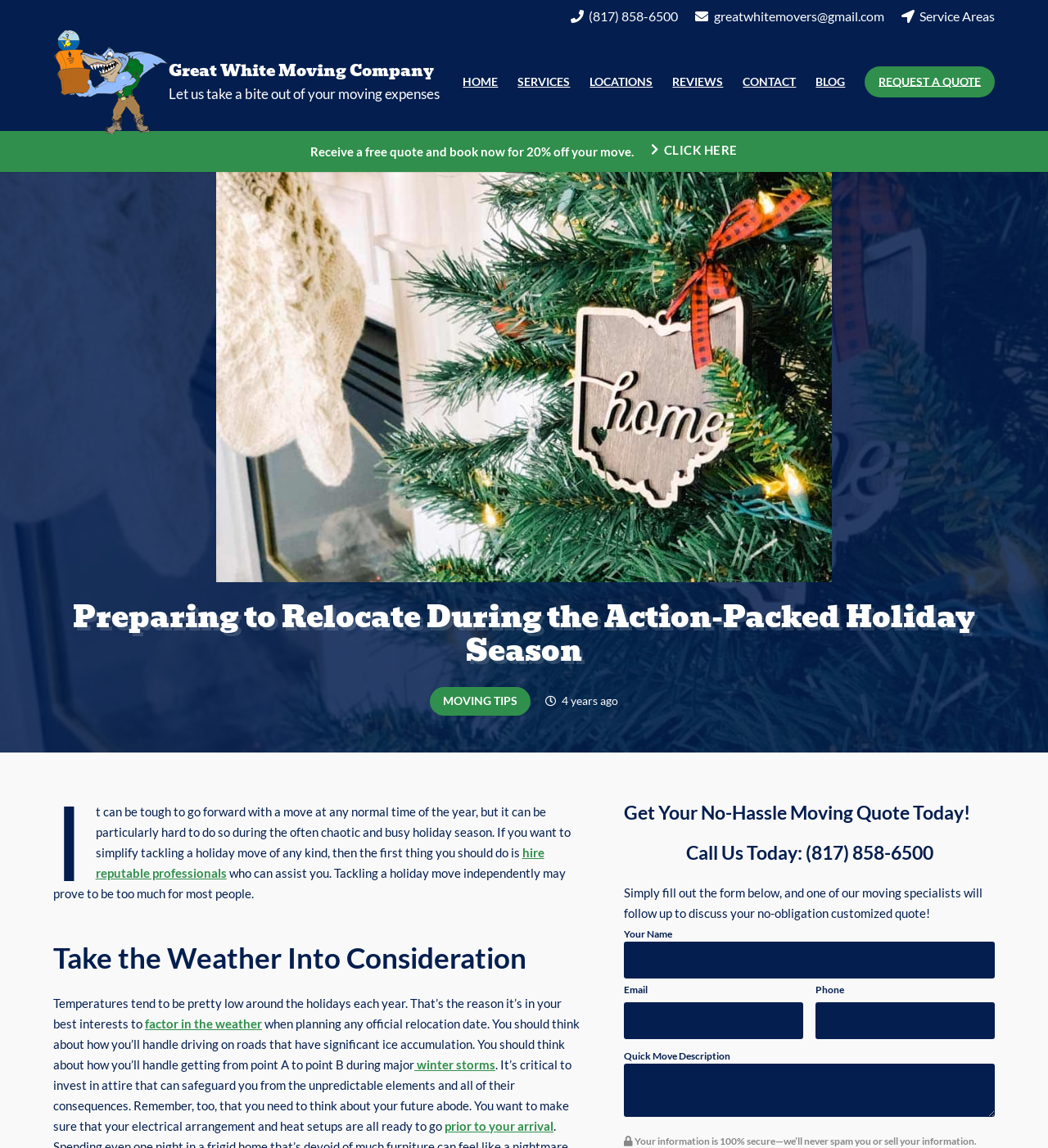Please provide the bounding box coordinates for the UI element as described: "Contact". The coordinates must be four floats between 0 and 1, represented as [left, top, right, bottom].

None